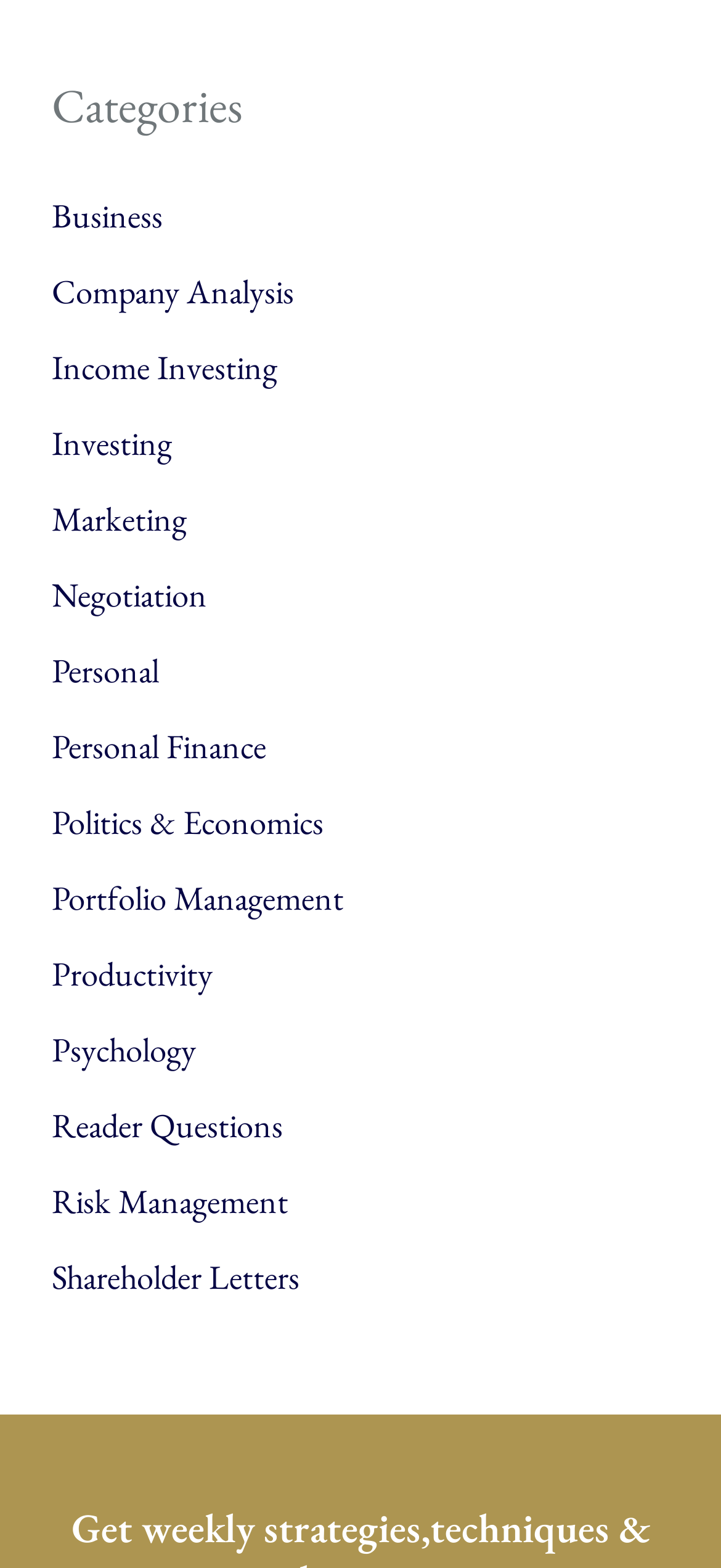Can you provide the bounding box coordinates for the element that should be clicked to implement the instruction: "Click on Business category"?

[0.072, 0.124, 0.226, 0.151]